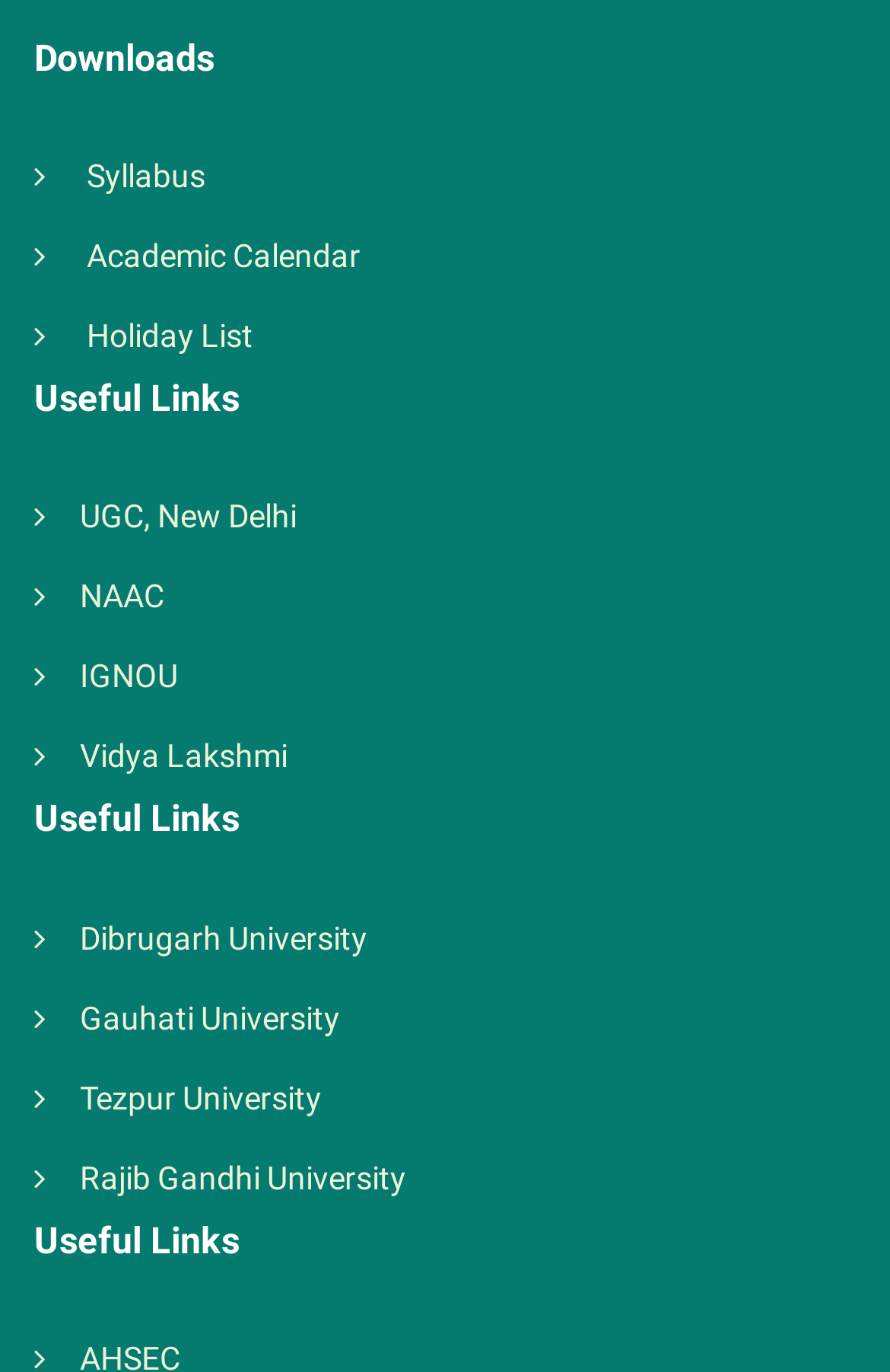Please identify the bounding box coordinates of the element I need to click to follow this instruction: "view syllabus".

[0.097, 0.115, 0.231, 0.142]